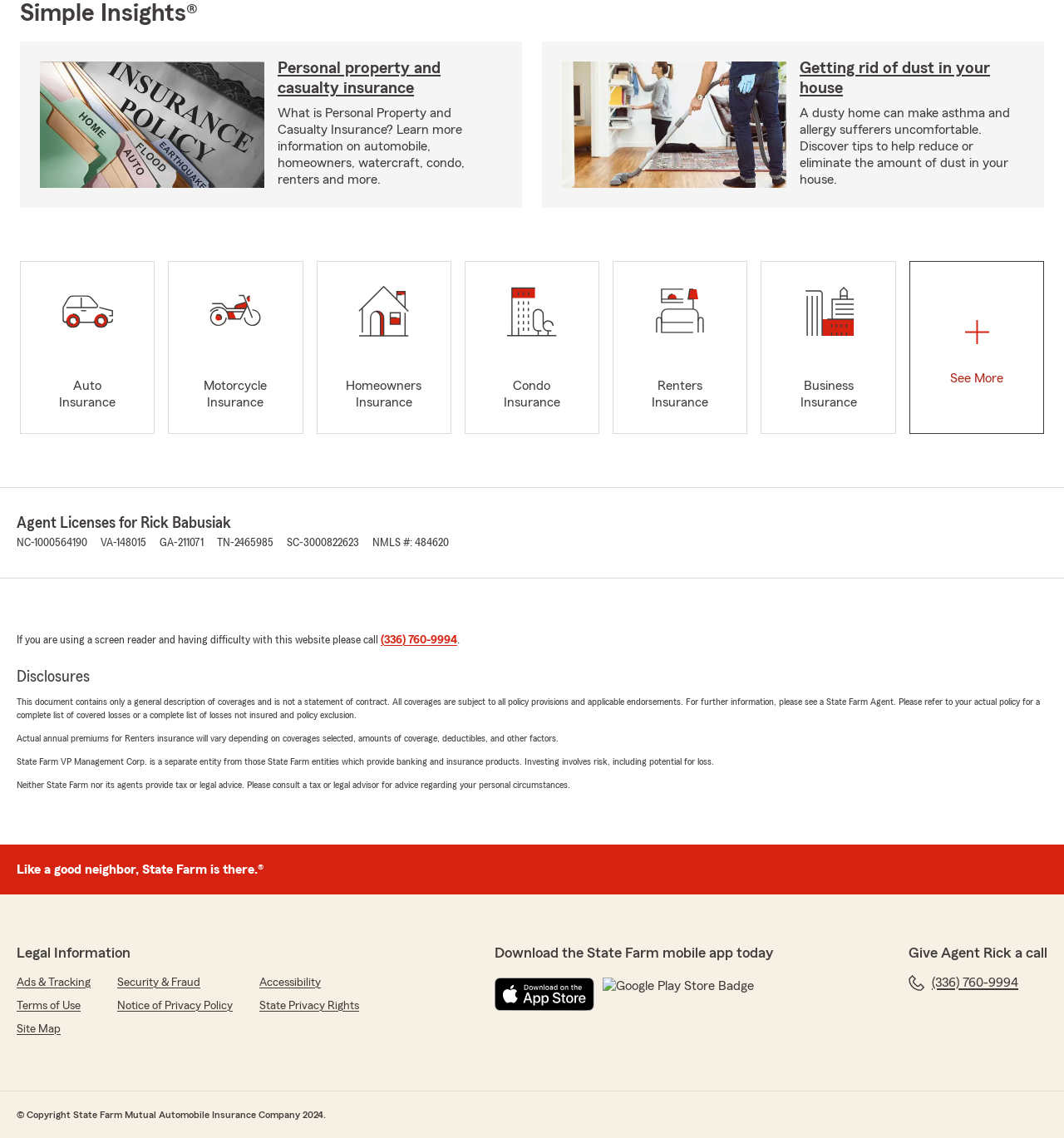Please identify the coordinates of the bounding box that should be clicked to fulfill this instruction: "Copy to clipboard".

None